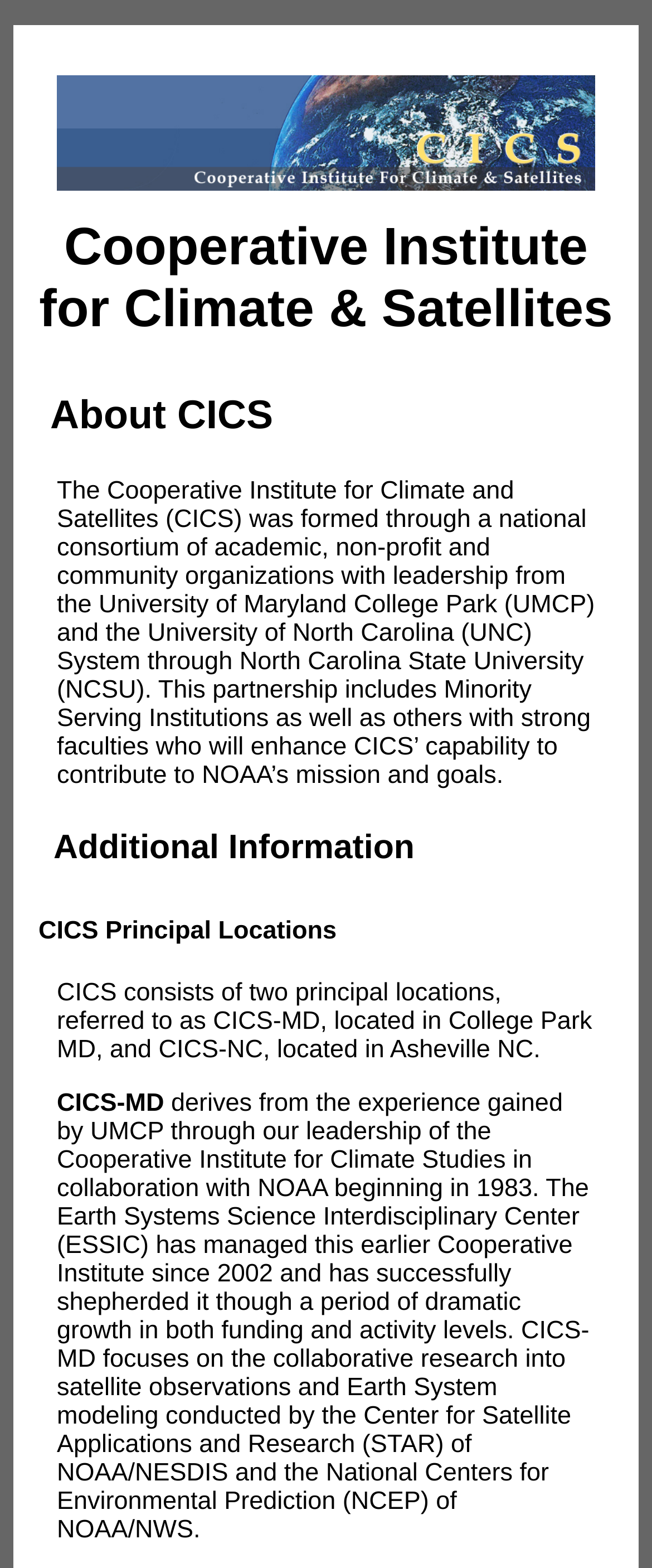Where are the two principal locations of CICS?
Using the image, respond with a single word or phrase.

College Park MD and Asheville NC